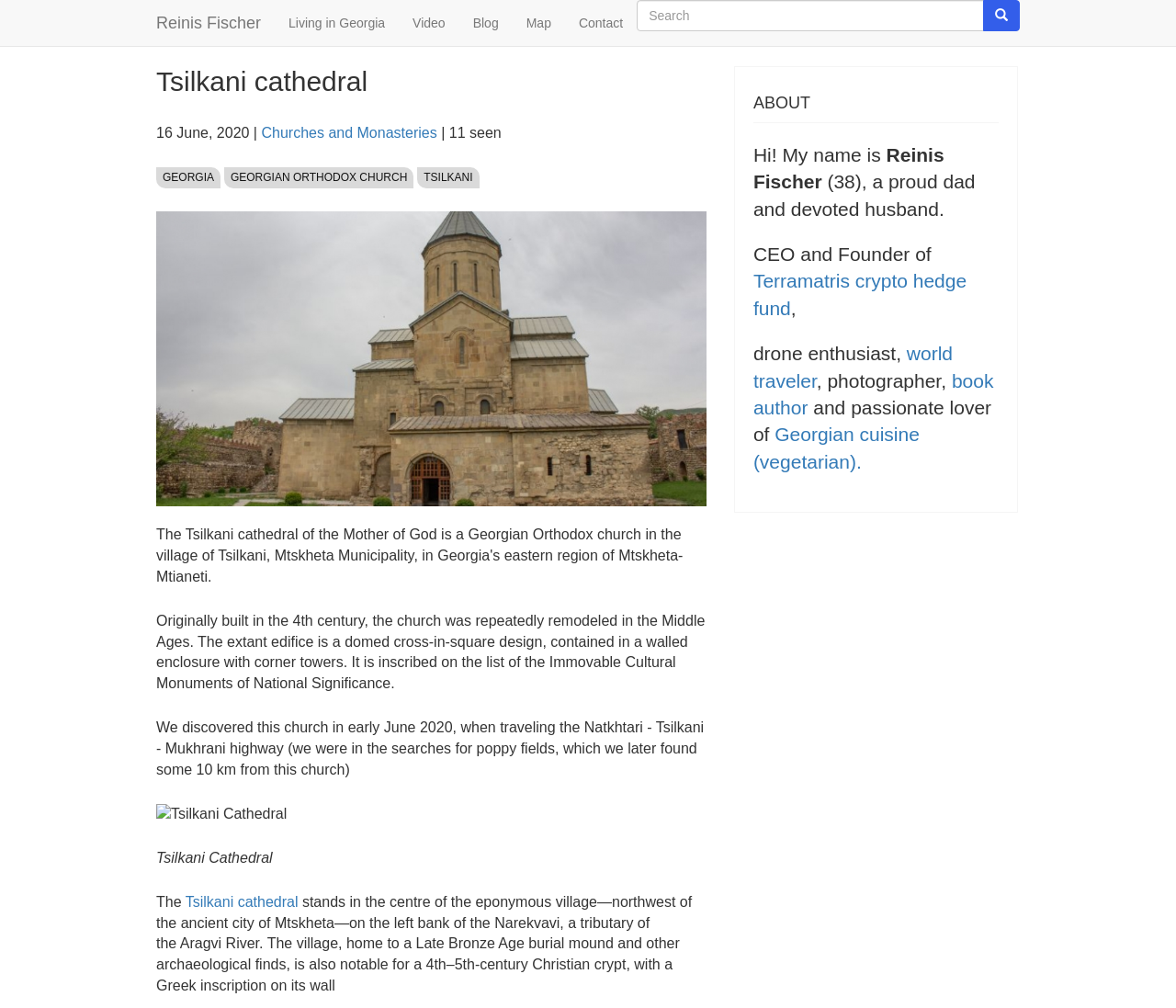Identify the bounding box coordinates of the element to click to follow this instruction: 'Explore the map'. Ensure the coordinates are four float values between 0 and 1, provided as [left, top, right, bottom].

[0.436, 0.0, 0.48, 0.046]